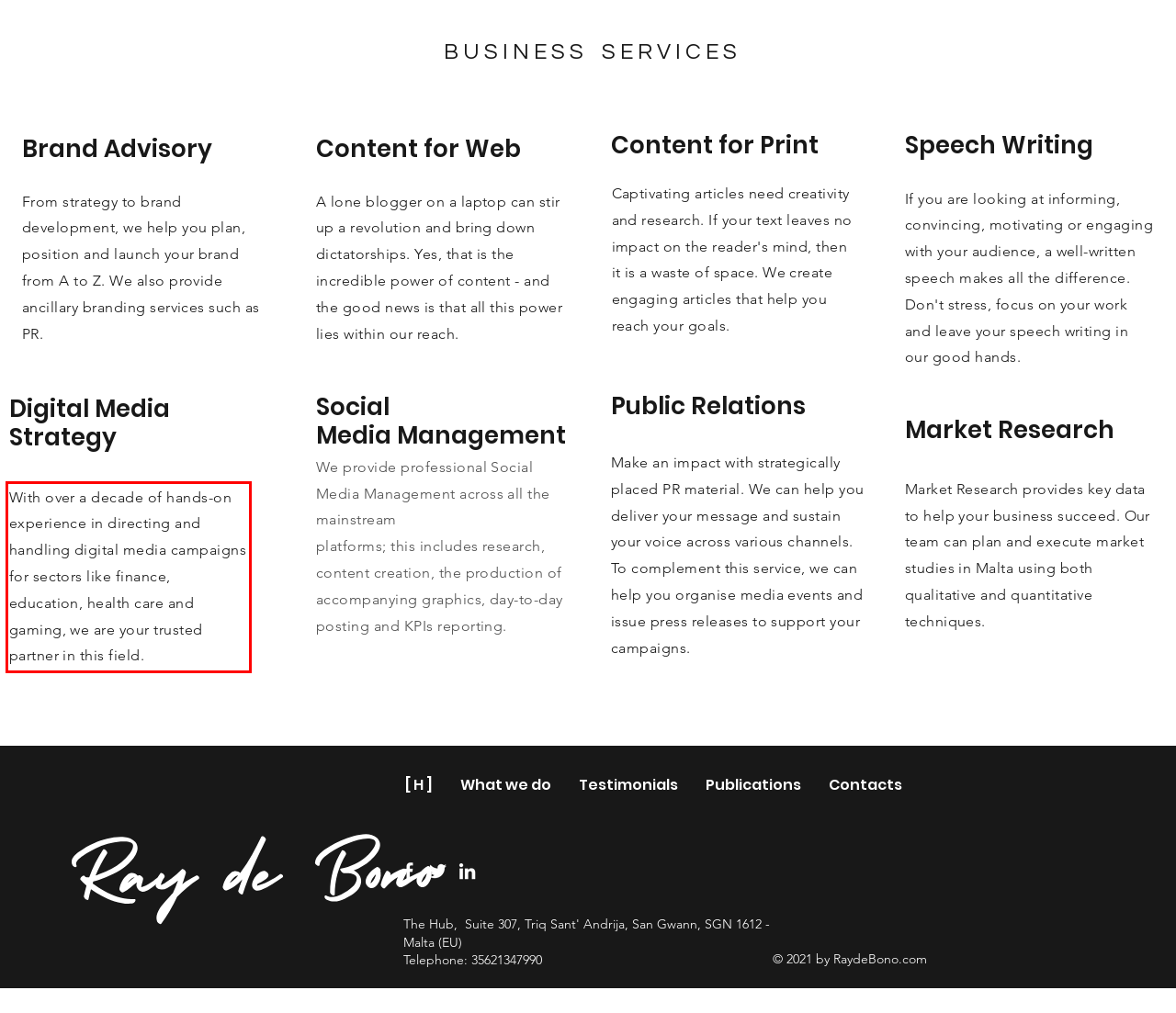Analyze the screenshot of the webpage and extract the text from the UI element that is inside the red bounding box.

With over a decade of hands-on experience in directing and handling digital media campaigns for sectors like finance, education, health care and gaming, we are your trusted partner in this field.